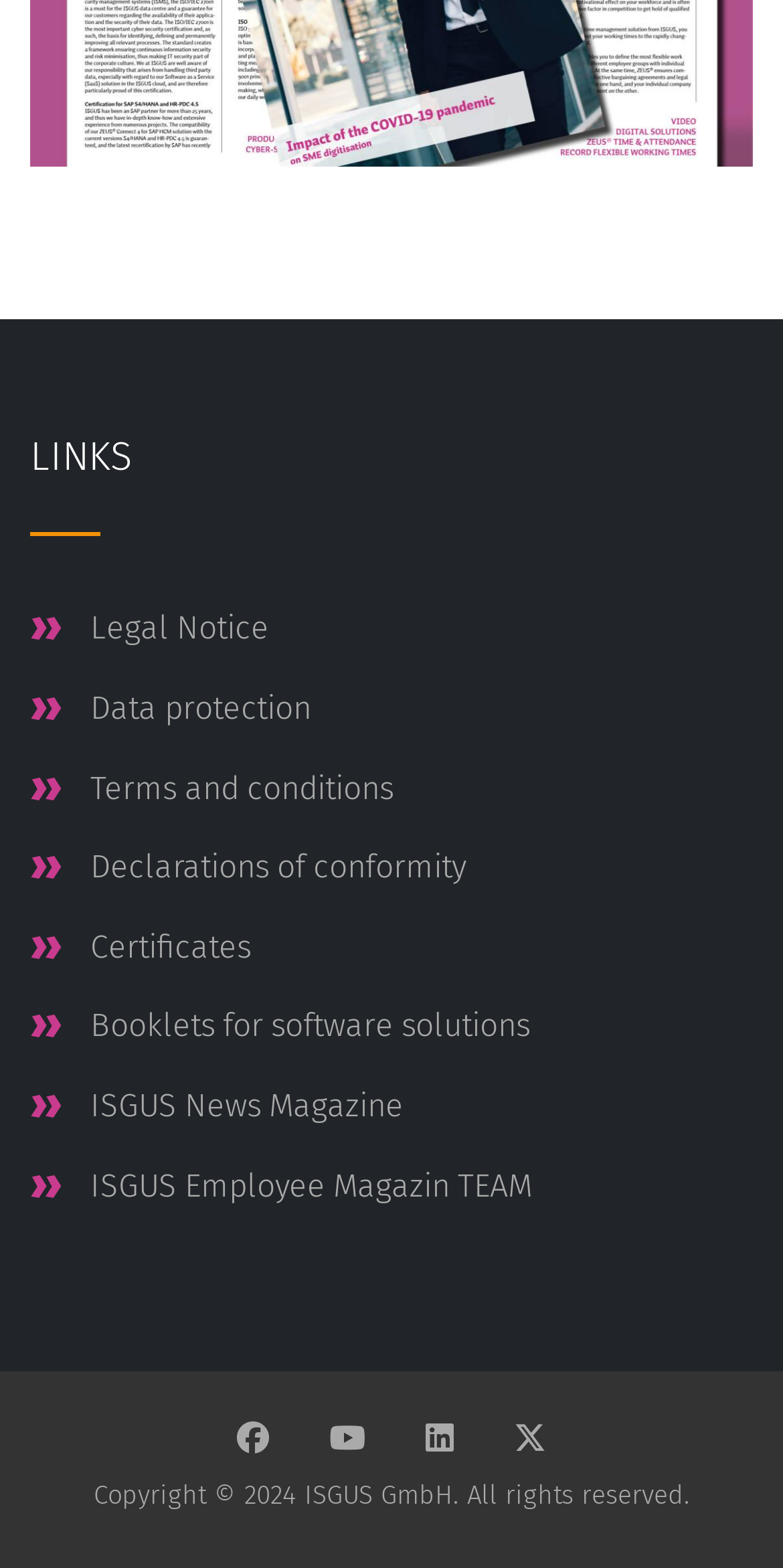Locate the UI element that matches the description Certificates in the webpage screenshot. Return the bounding box coordinates in the format (top-left x, top-left y, bottom-right x, bottom-right y), with values ranging from 0 to 1.

[0.115, 0.591, 0.321, 0.616]